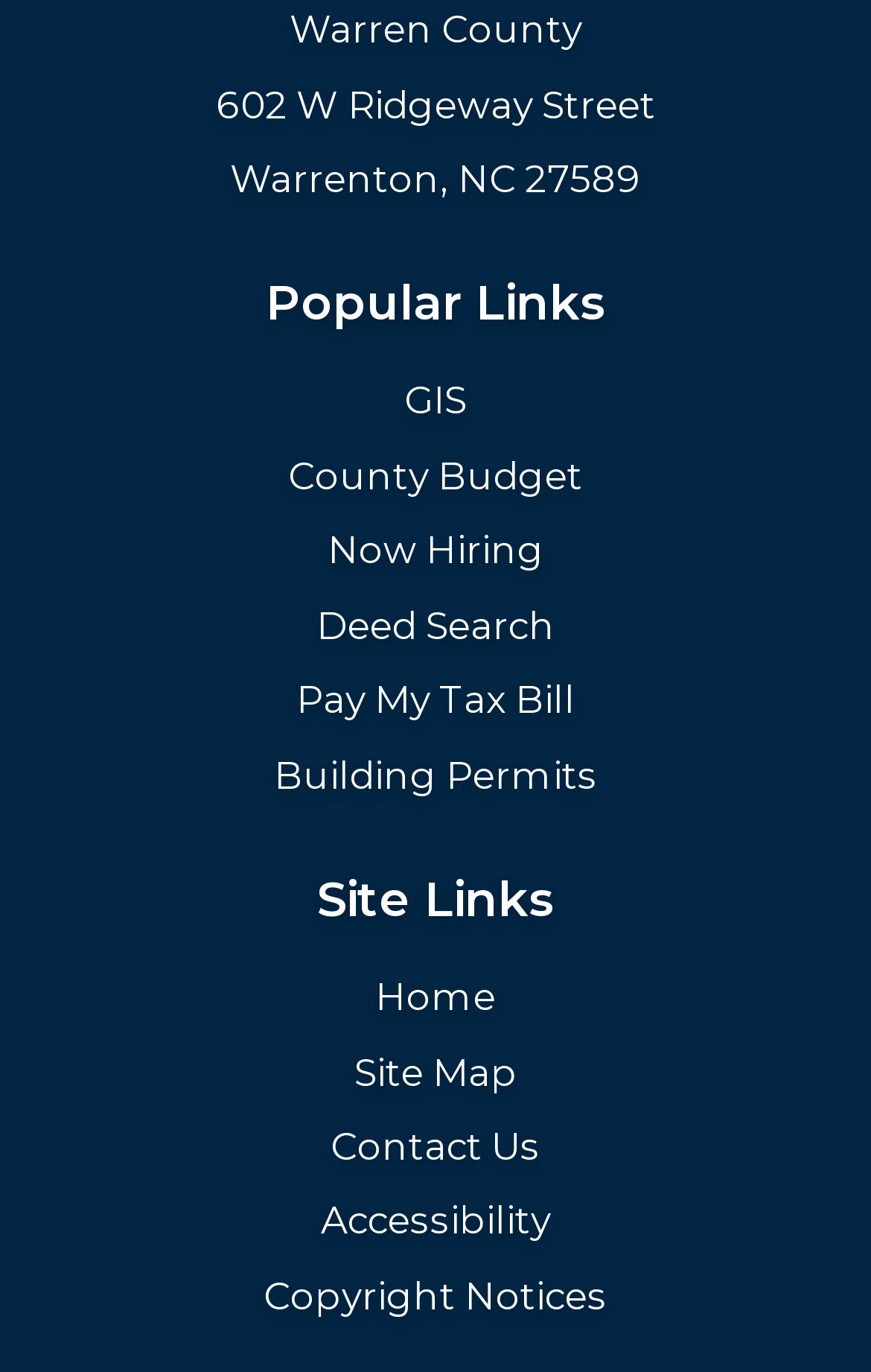Please locate the bounding box coordinates for the element that should be clicked to achieve the following instruction: "Login to join the discussion". Ensure the coordinates are given as four float numbers between 0 and 1, i.e., [left, top, right, bottom].

None